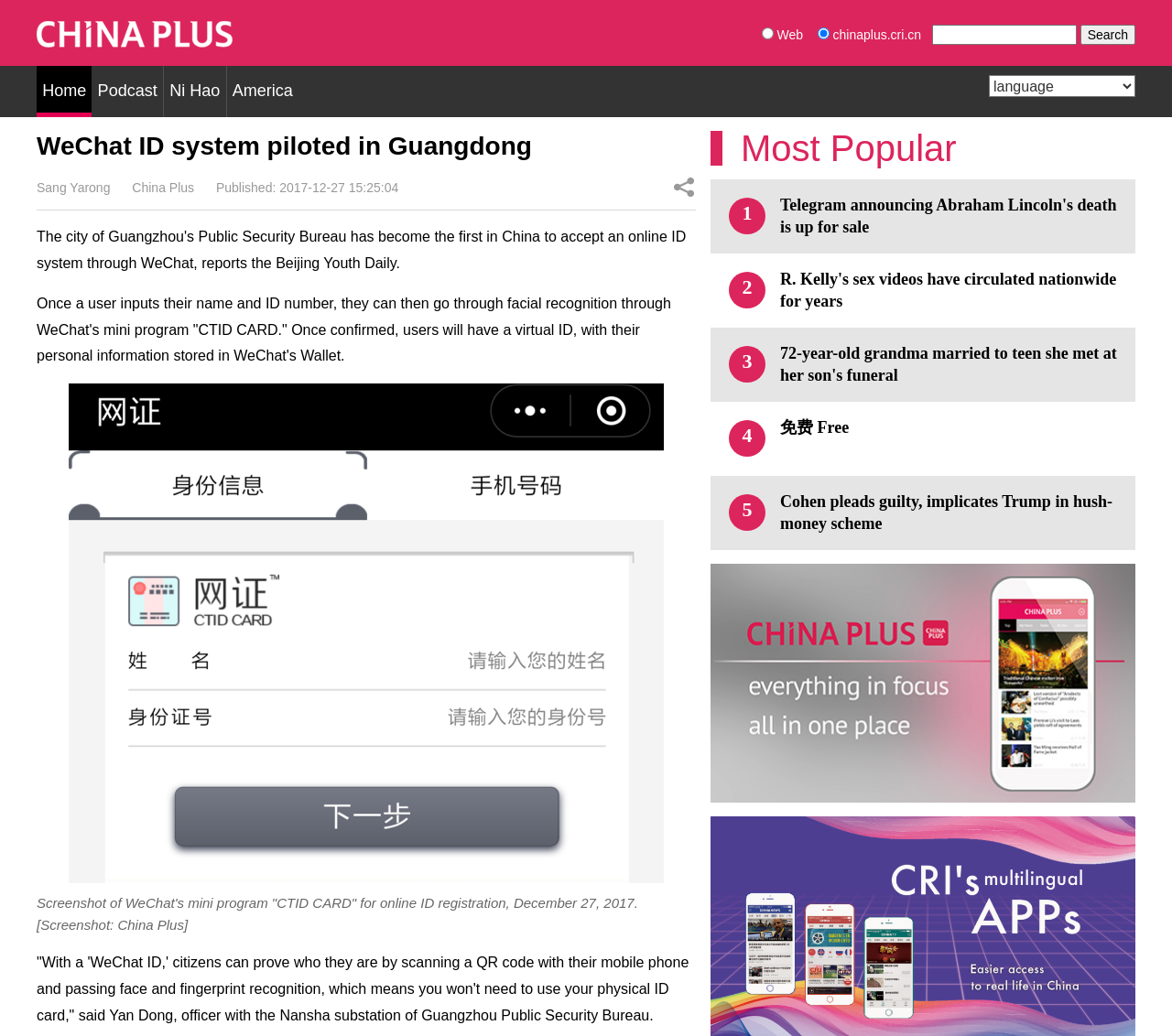Specify the bounding box coordinates for the region that must be clicked to perform the given instruction: "Select an option from the combobox".

[0.844, 0.072, 0.969, 0.094]